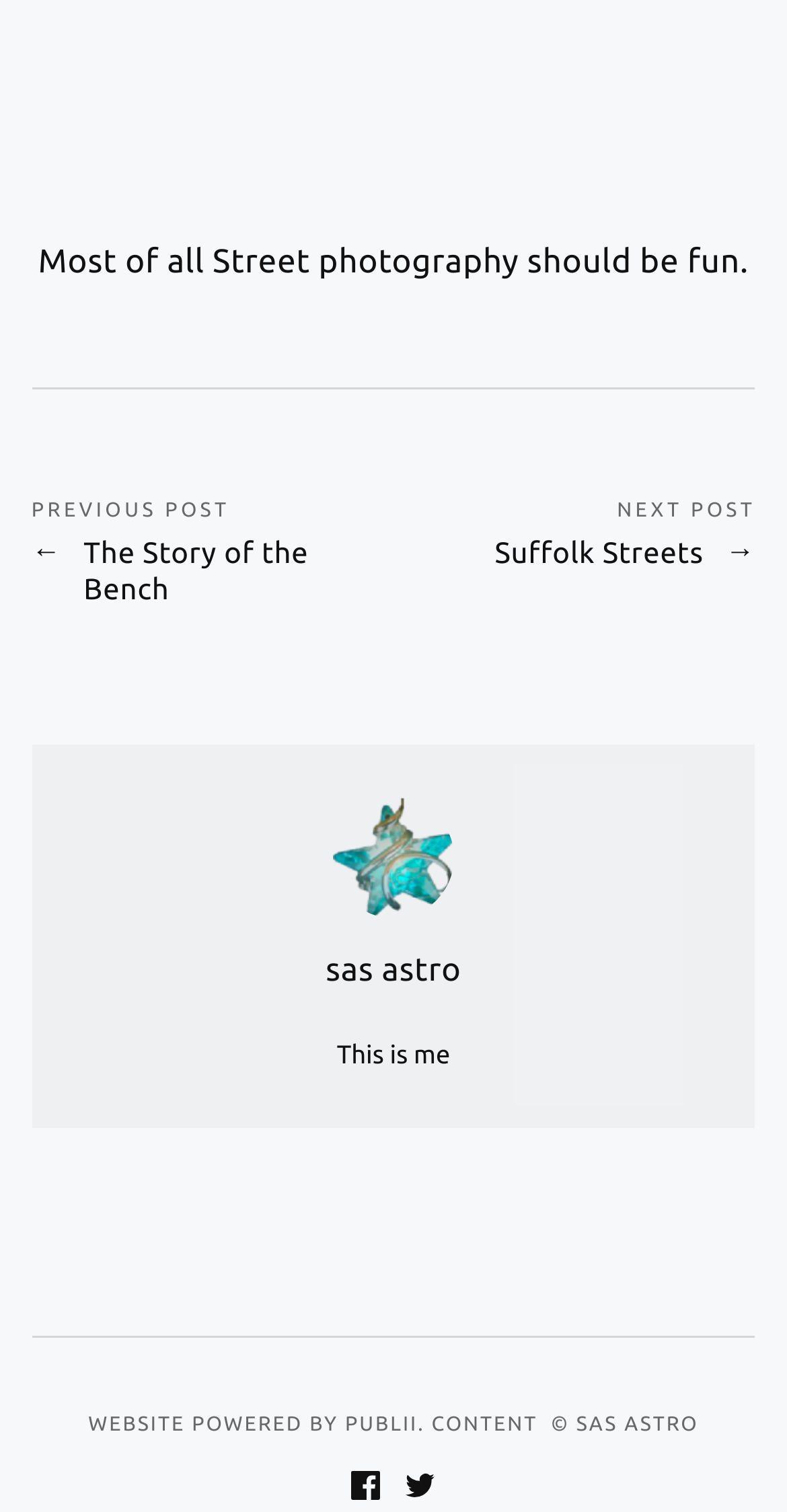What is the author of the website?
Refer to the image and offer an in-depth and detailed answer to the question.

The author of the website can be found at the bottom of the webpage, where it says 'CONTENT © SAS ASTRO'. This indicates that SAS ASTRO is the owner or creator of the website's content.